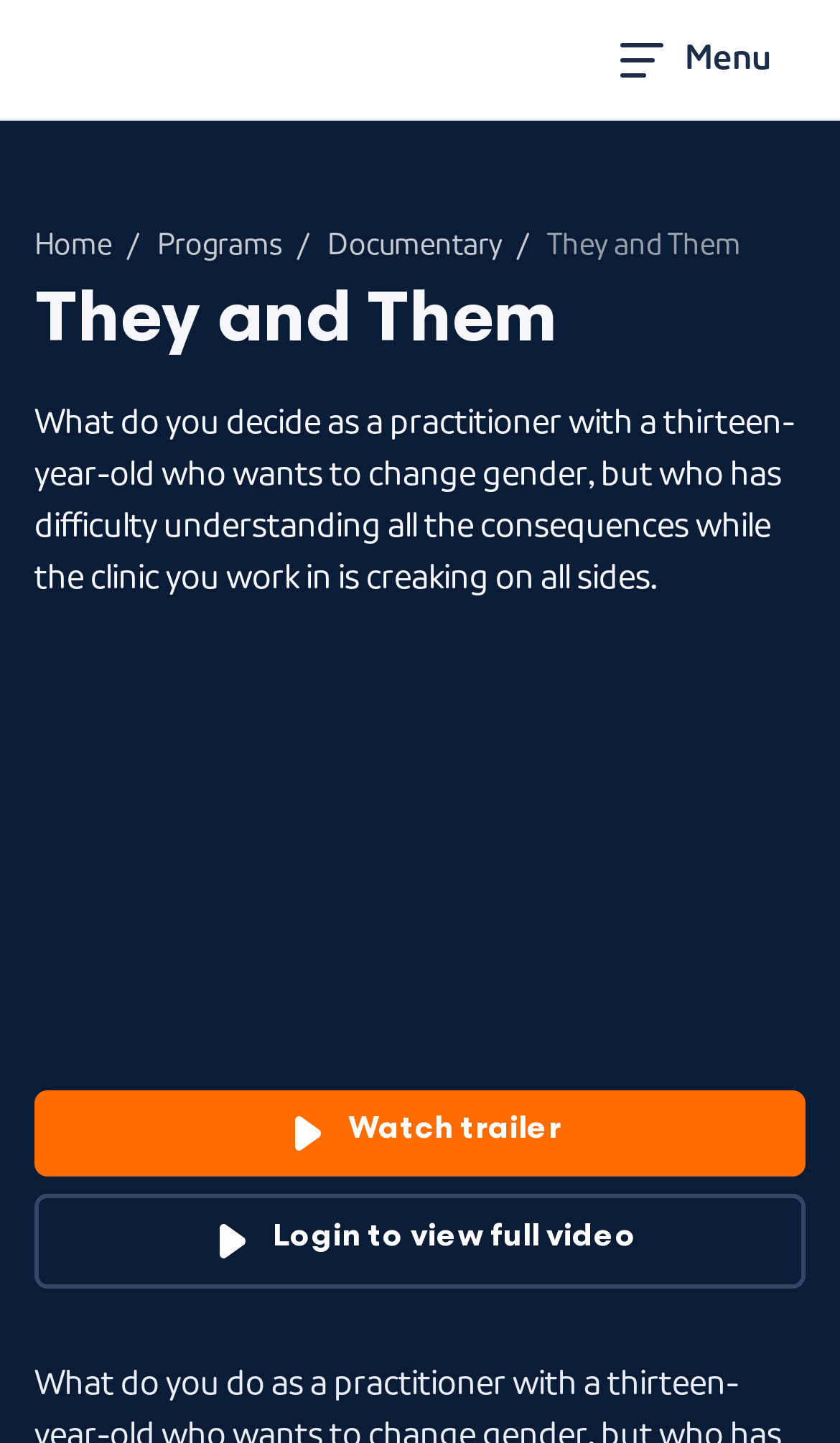Given the element description, predict the bounding box coordinates in the format (top-left x, top-left y, bottom-right x, bottom-right y). Make sure all values are between 0 and 1. Here is the element description: Home

[0.041, 0.155, 0.133, 0.187]